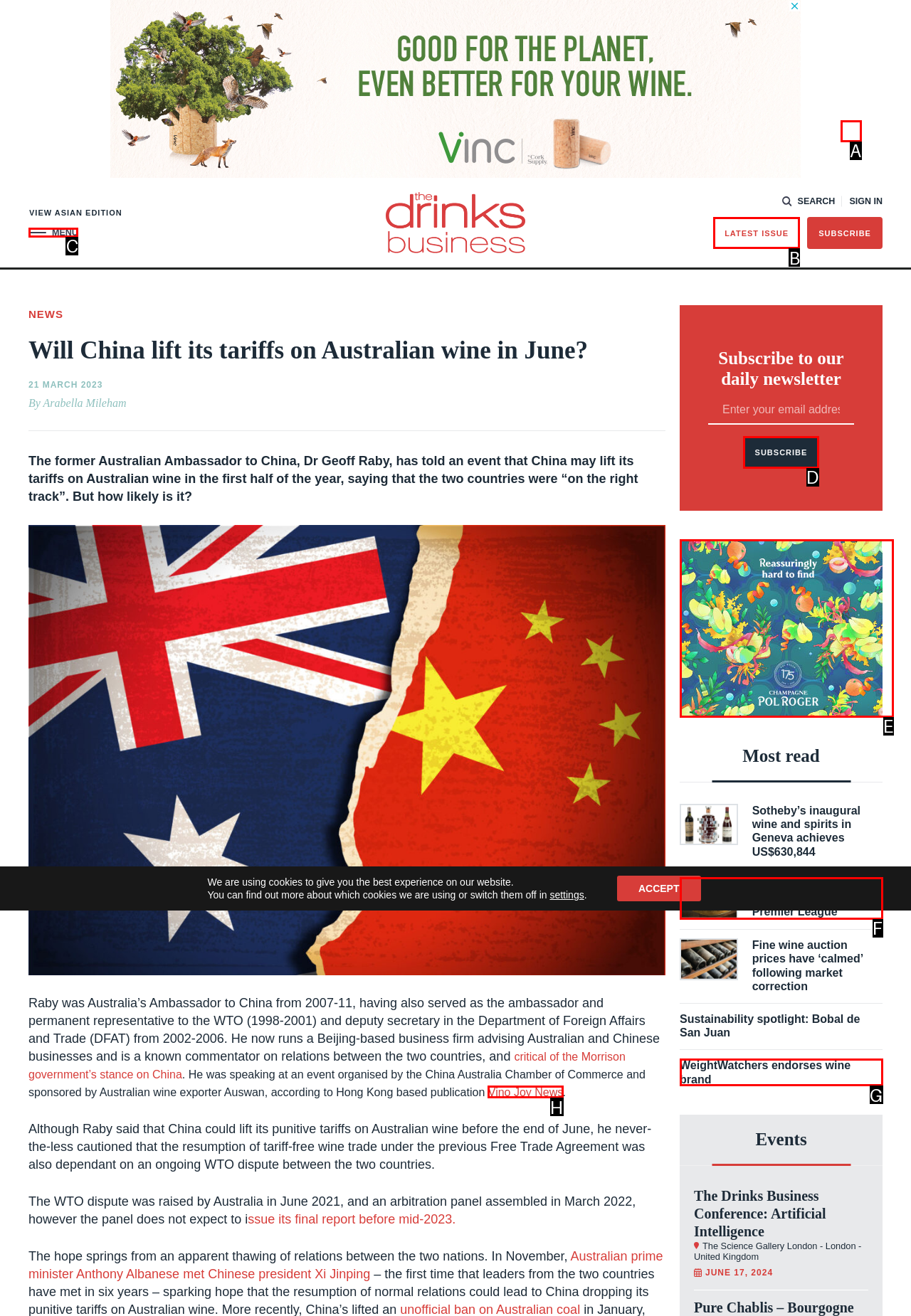Select the correct option from the given choices to perform this task: View the latest issue. Provide the letter of that option.

B